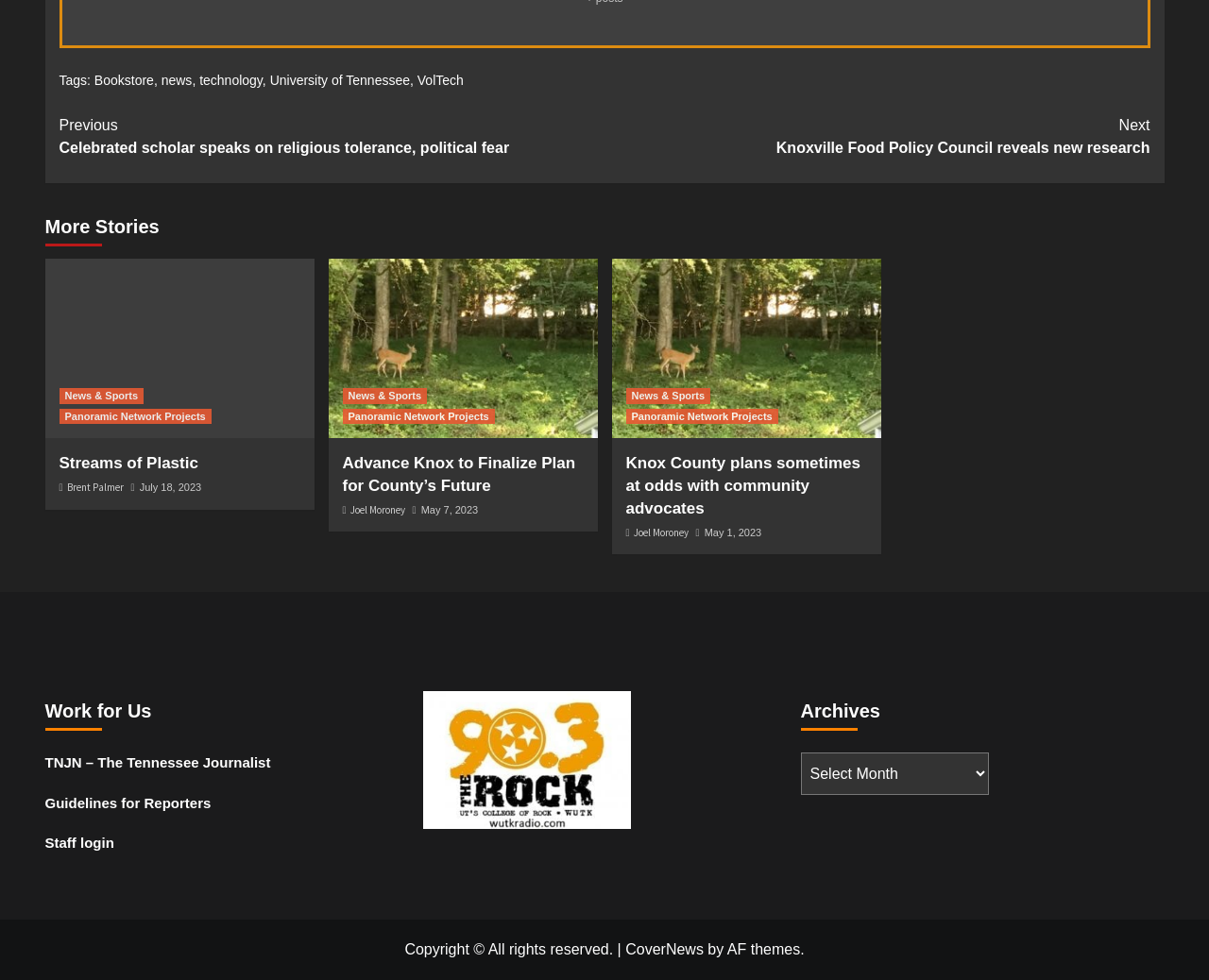Please determine the bounding box coordinates for the element that should be clicked to follow these instructions: "Read the 'More Stories' section".

[0.037, 0.216, 0.132, 0.252]